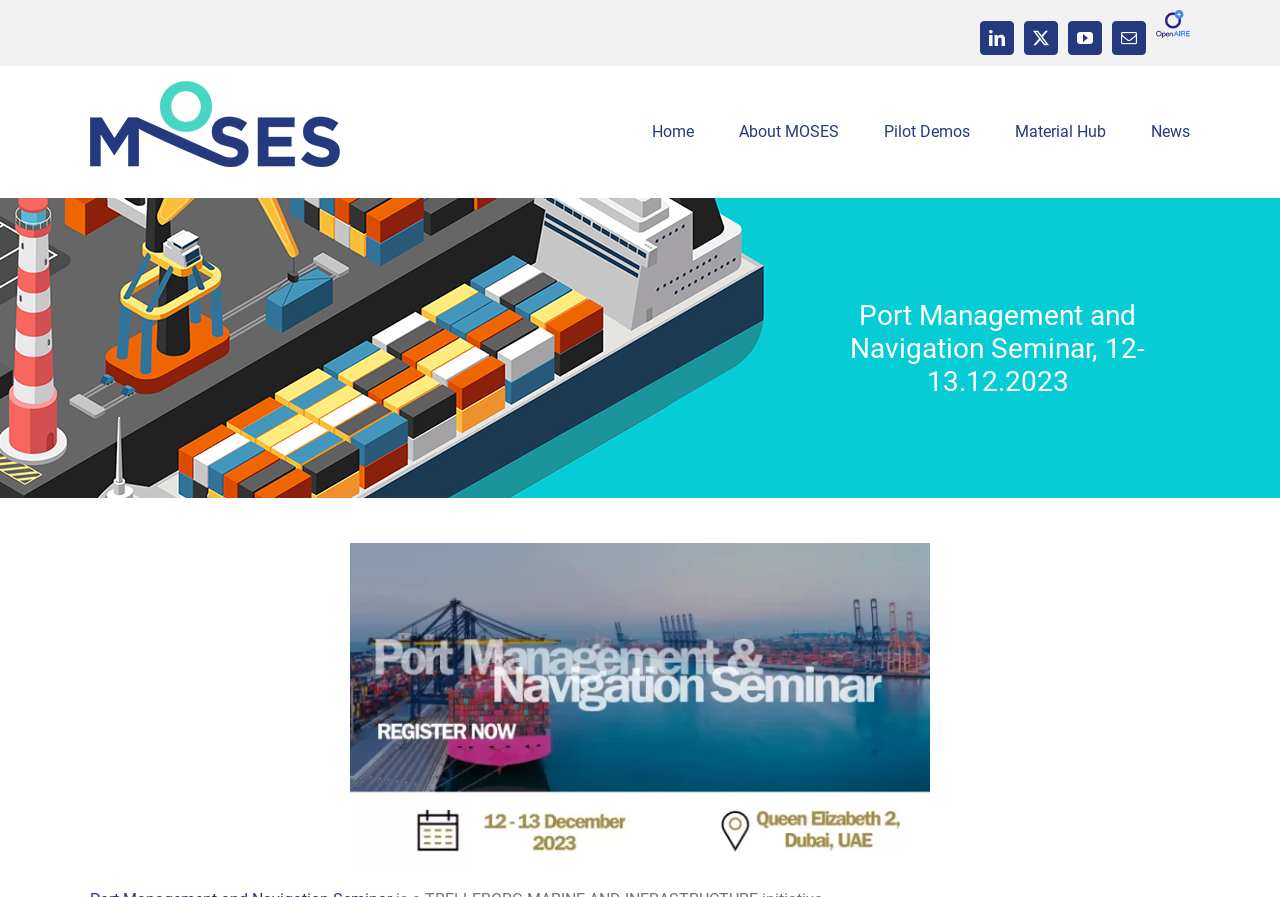Provide the bounding box coordinates of the HTML element described as: "Home". The bounding box coordinates should be four float numbers between 0 and 1, i.e., [left, top, right, bottom].

[0.509, 0.074, 0.542, 0.221]